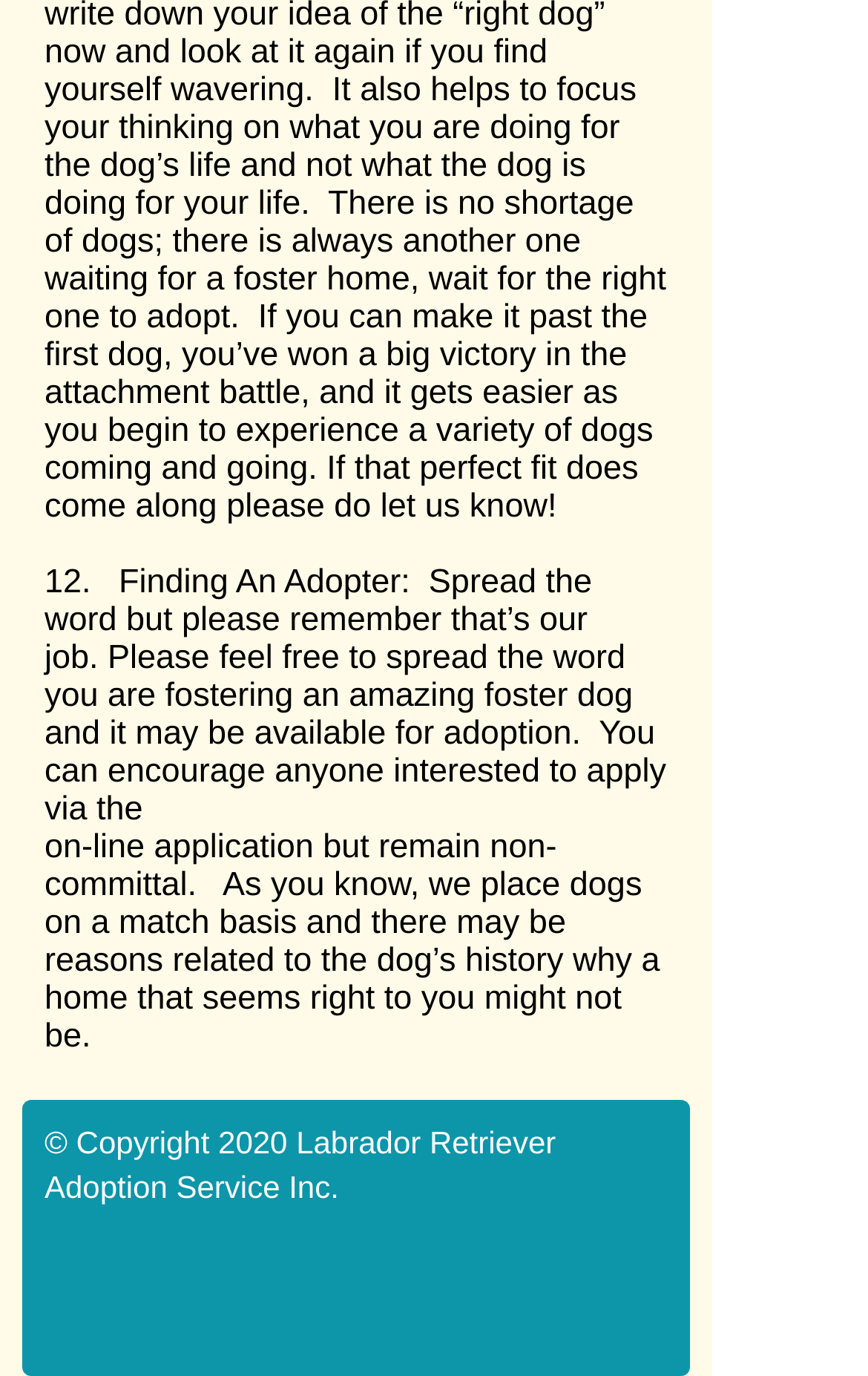What is the organization's name?
Respond to the question with a well-detailed and thorough answer.

I found the organization's name by looking at the copyright information at the bottom of the page, which states 'Copyright 2020 Labrador Retriever Adoption Service Inc.'